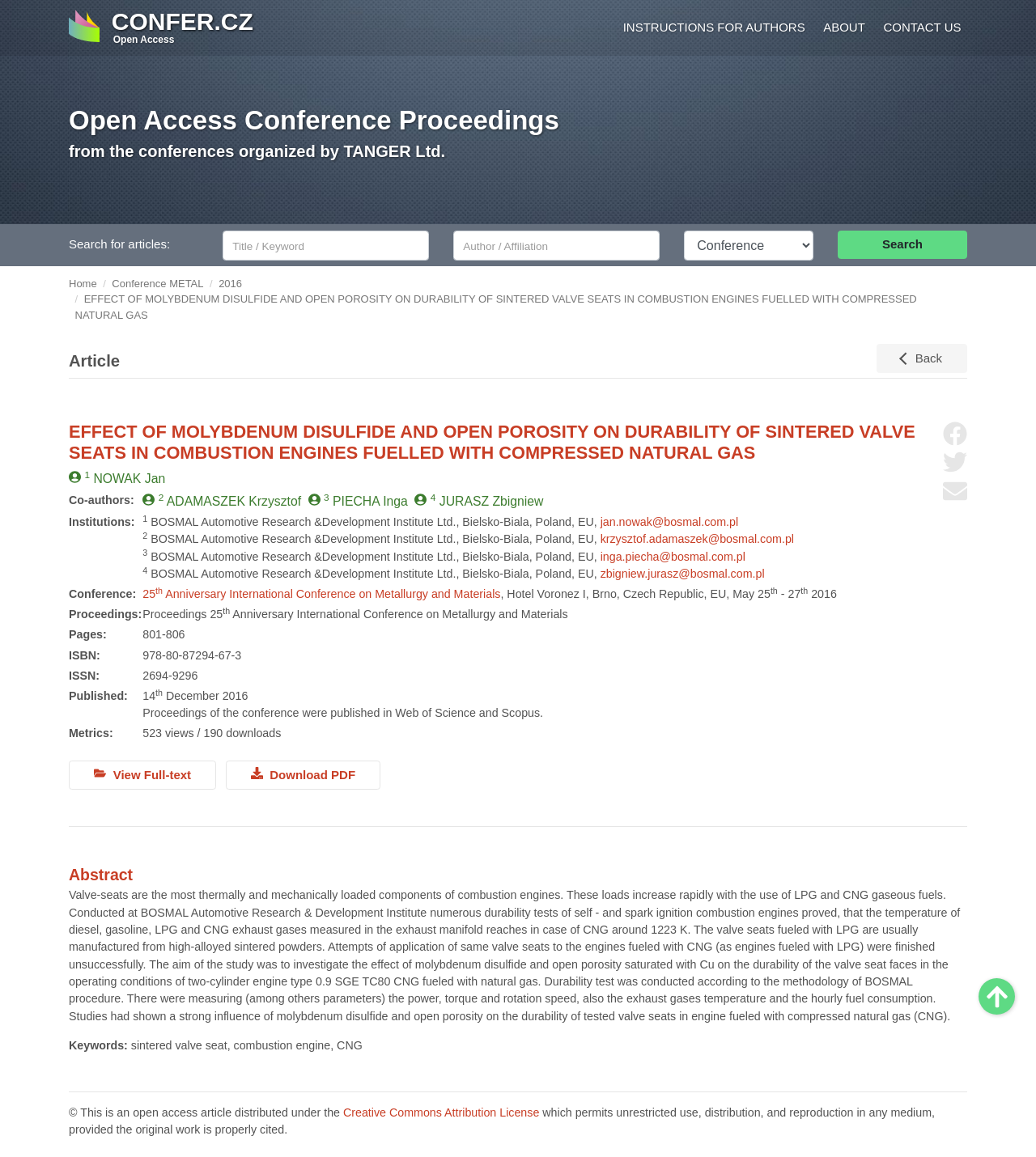What is the page range of the proceedings?
Please provide a detailed and thorough answer to the question.

I found the page range by looking at the text 'Pages:' and the text '801-806' below it, which indicates that this is the page range of the proceedings.